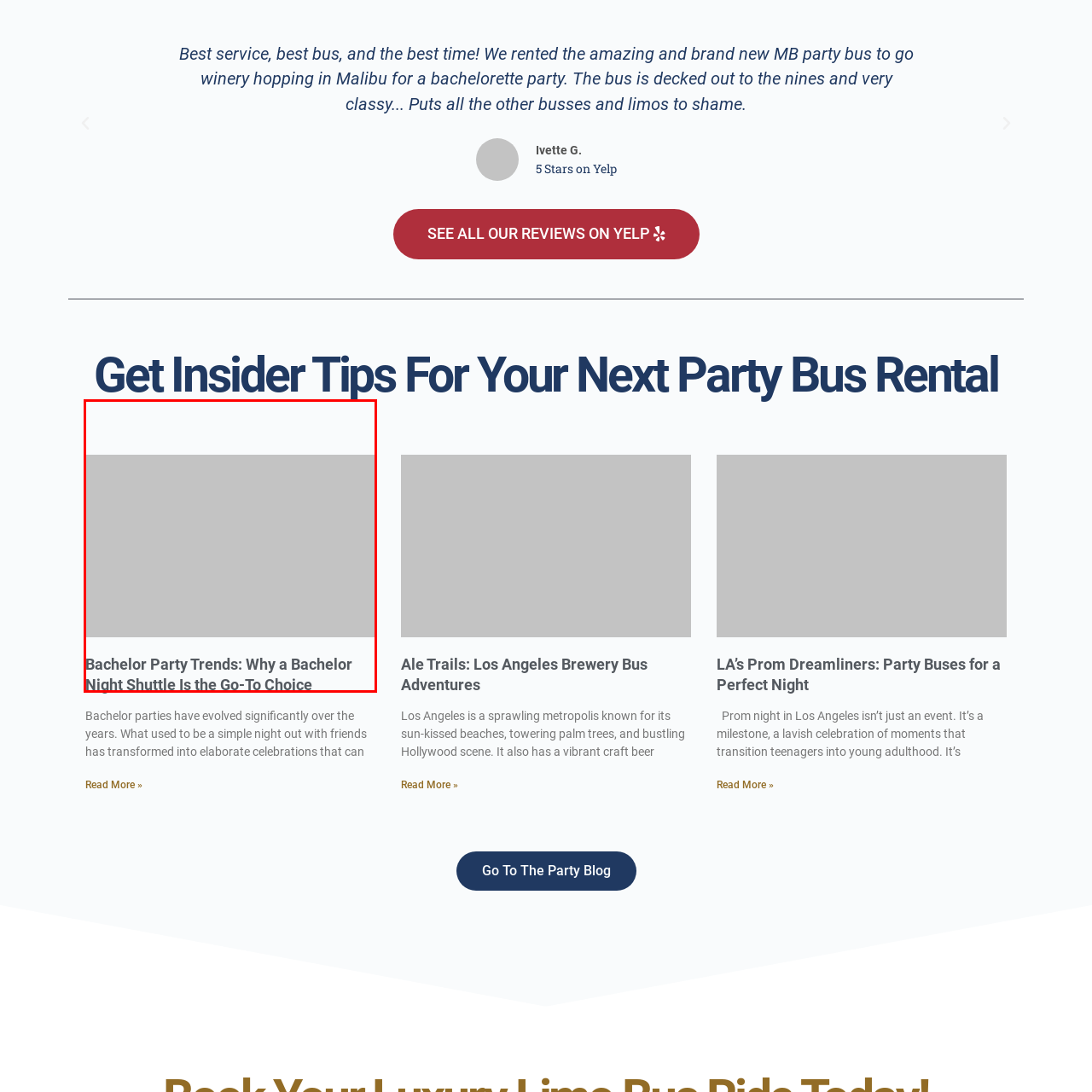What is the importance of organizing events?
Look at the image highlighted by the red bounding box and answer the question with a single word or brief phrase.

Convenience and style